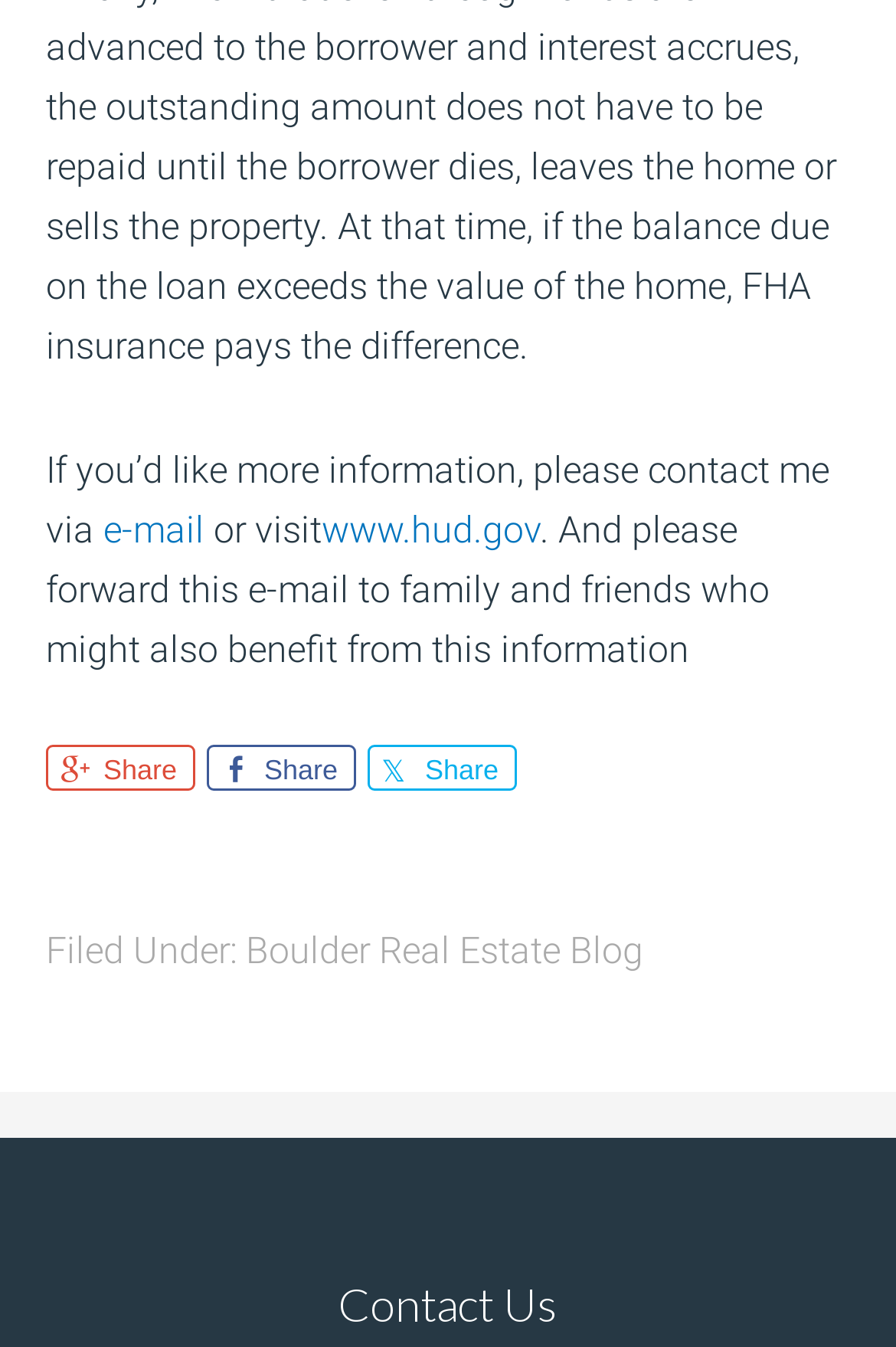What is the website shared on?
Provide an in-depth and detailed explanation in response to the question.

The webpage has links to share the content on social media platforms, specifically Facebook and Google Plus, which are mentioned as 'Share on Facebook' and 'Share on Google Plus' respectively.